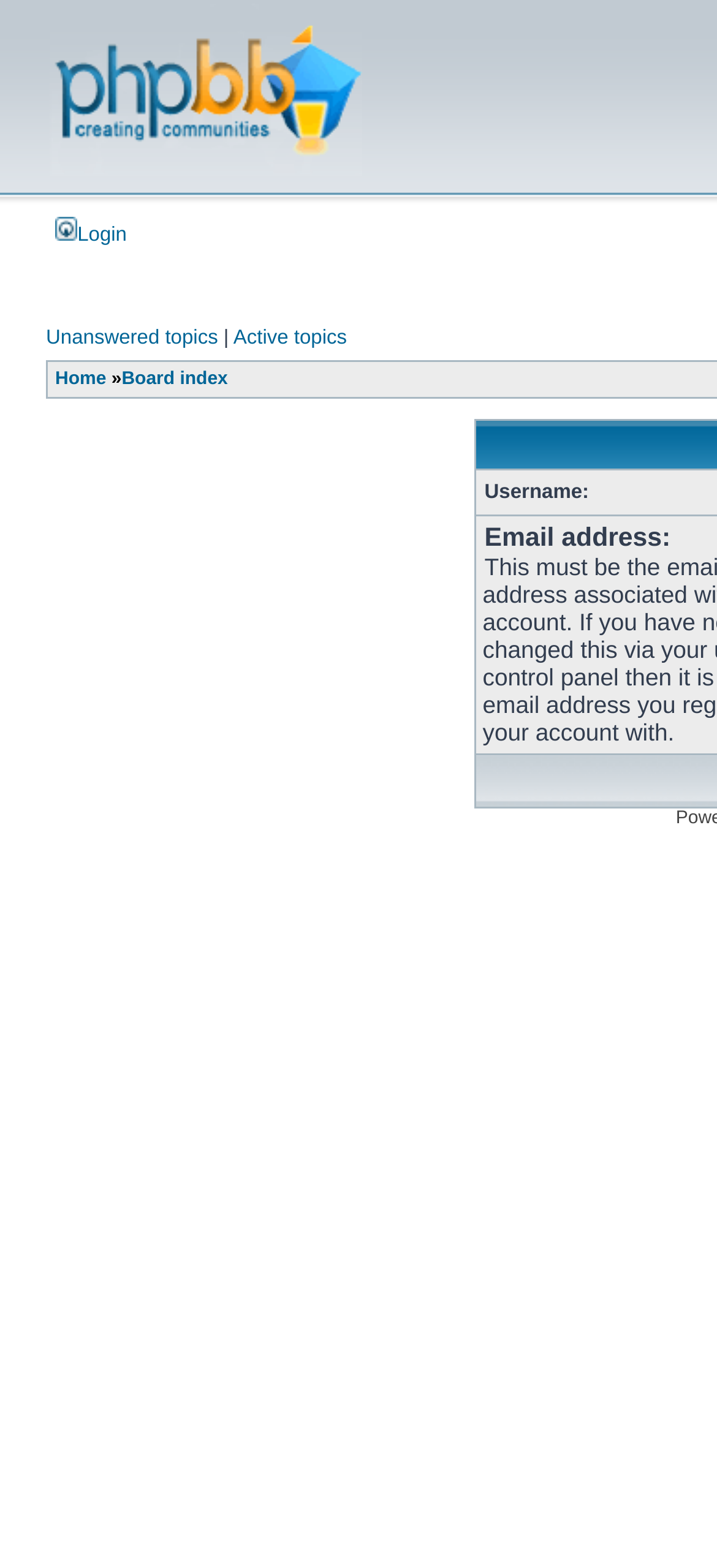How many links are in the top row?
Answer the question in as much detail as possible.

I counted the links in the top row, which are '* Login', 'Unanswered topics', and 'Active topics'. There are three links in total.